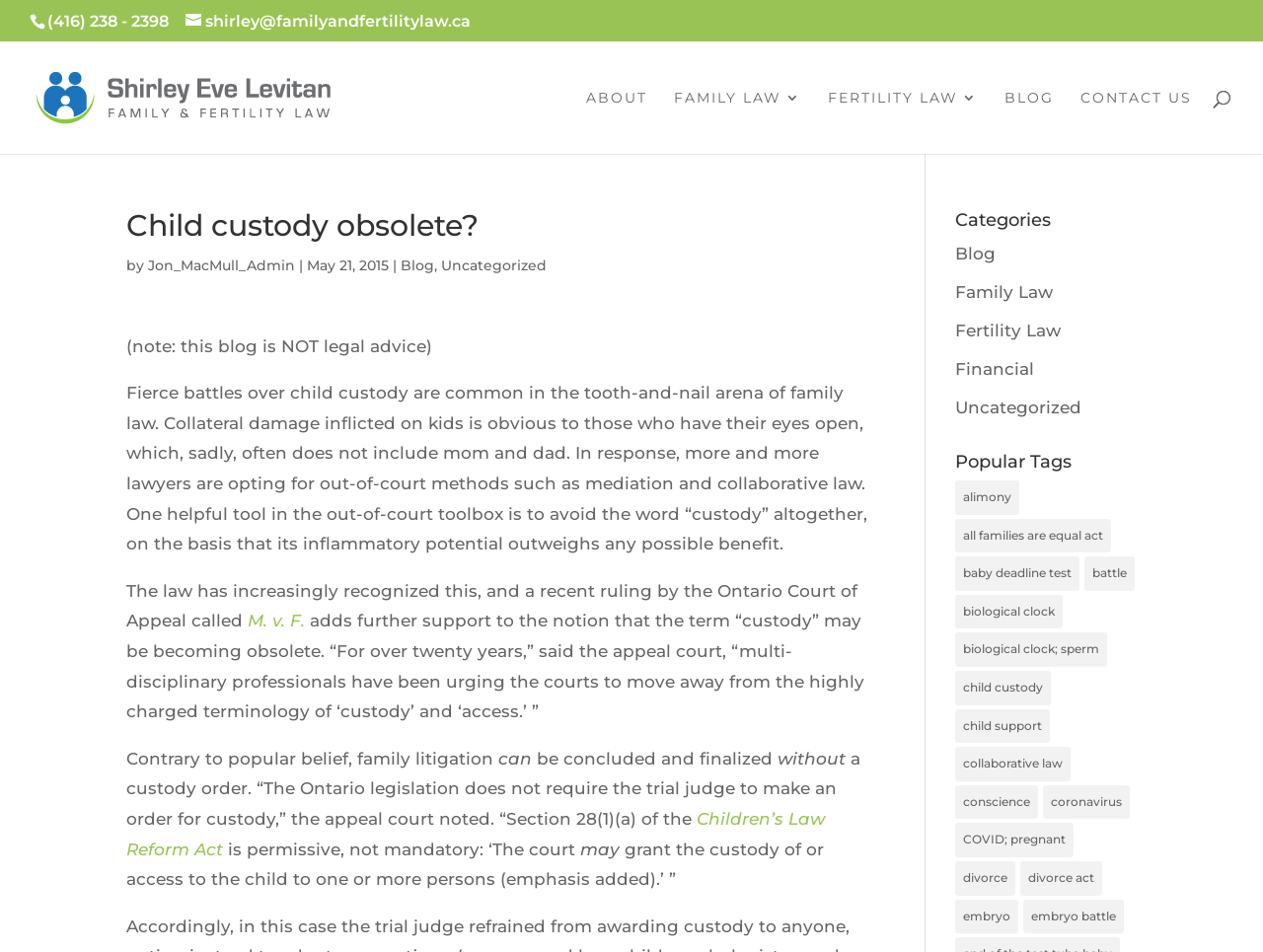Provide the bounding box coordinates, formatted as (top-left x, top-left y, bottom-right x, bottom-right y), with all values being floating point numbers between 0 and 1. Identify the bounding box of the UI element that matches the description: coronavirus

[0.826, 0.825, 0.895, 0.86]